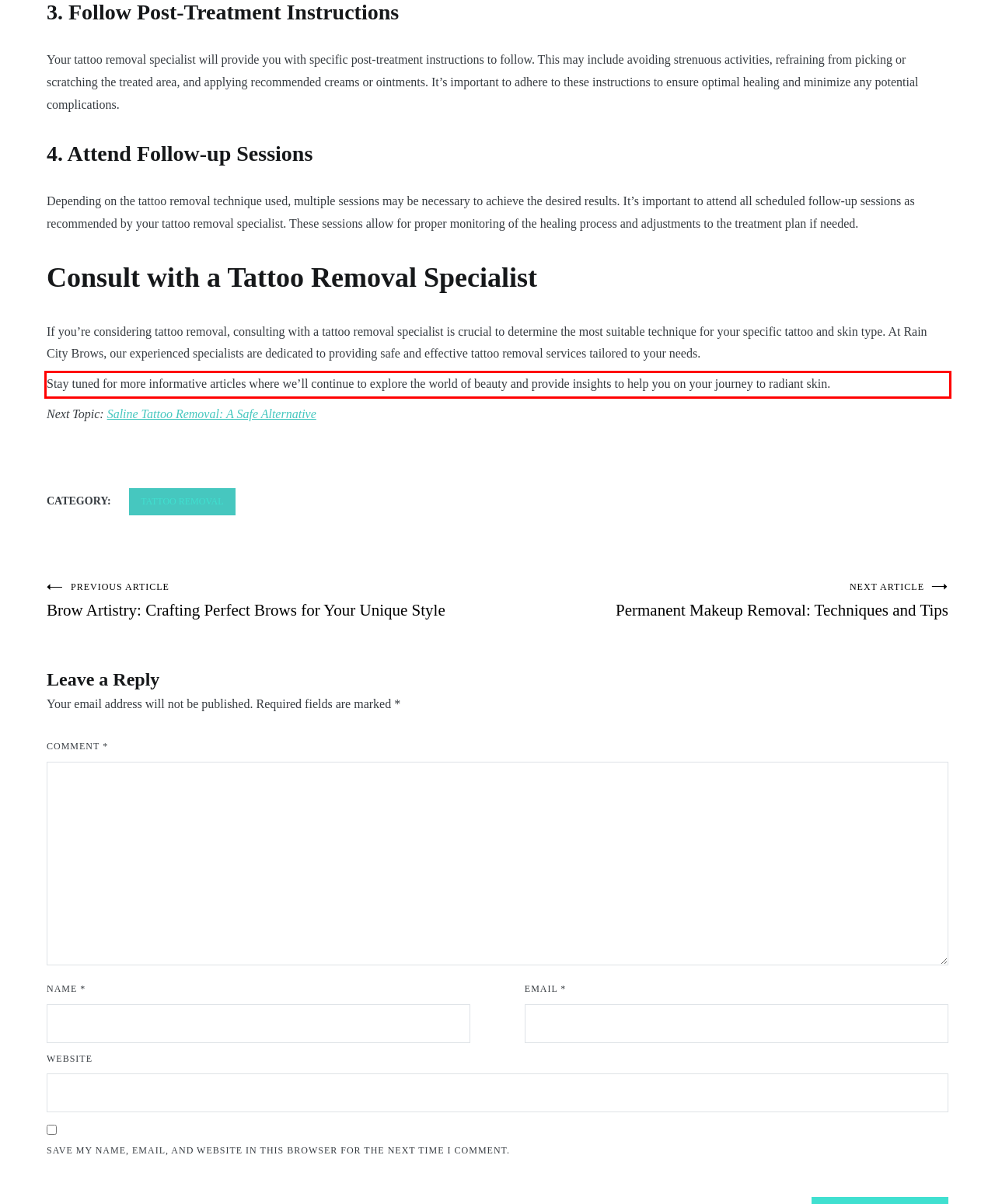Identify the text within the red bounding box on the webpage screenshot and generate the extracted text content.

Stay tuned for more informative articles where we’ll continue to explore the world of beauty and provide insights to help you on your journey to radiant skin.